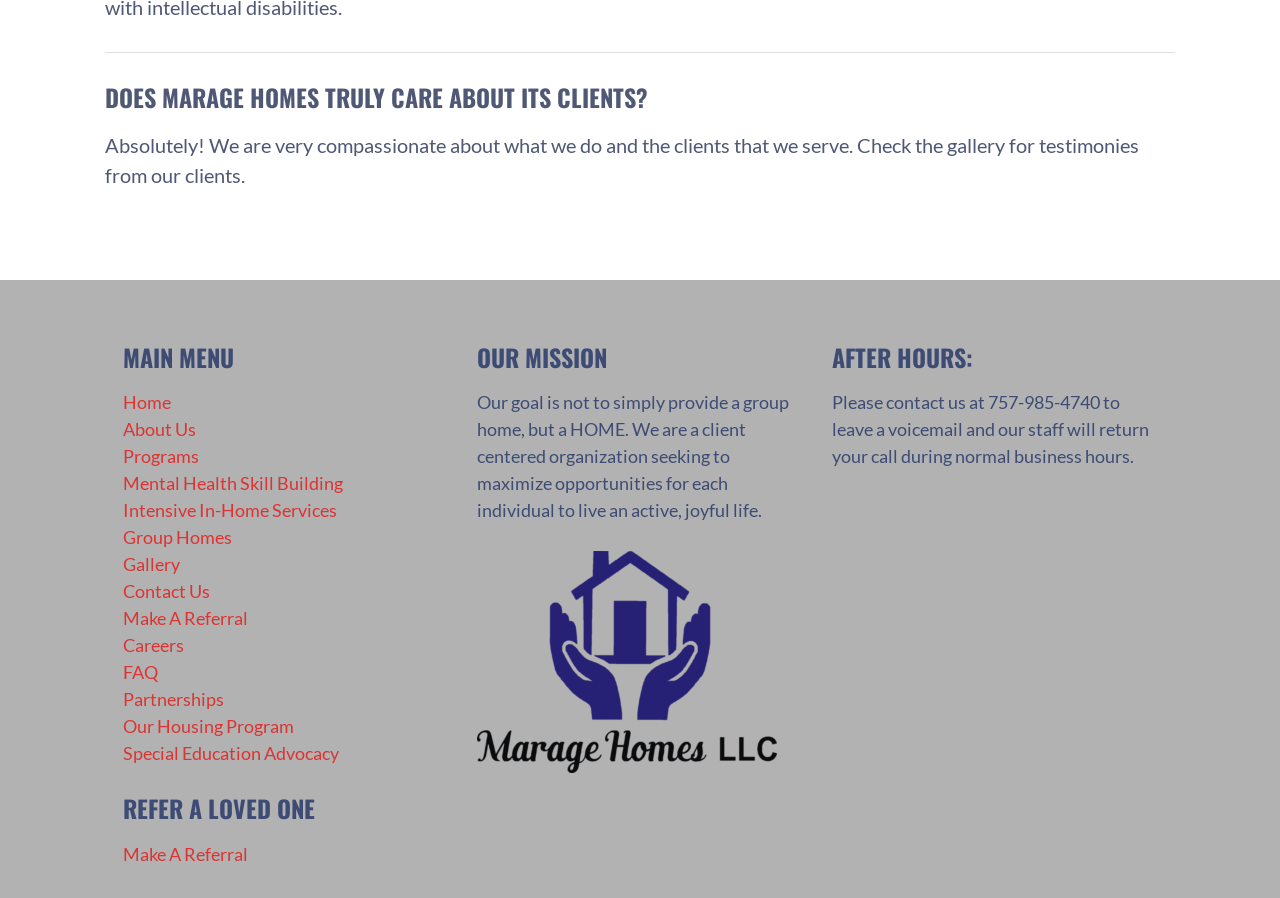Please identify the bounding box coordinates of the clickable element to fulfill the following instruction: "Learn about 'Mental Health Skill Building'". The coordinates should be four float numbers between 0 and 1, i.e., [left, top, right, bottom].

[0.096, 0.526, 0.268, 0.55]